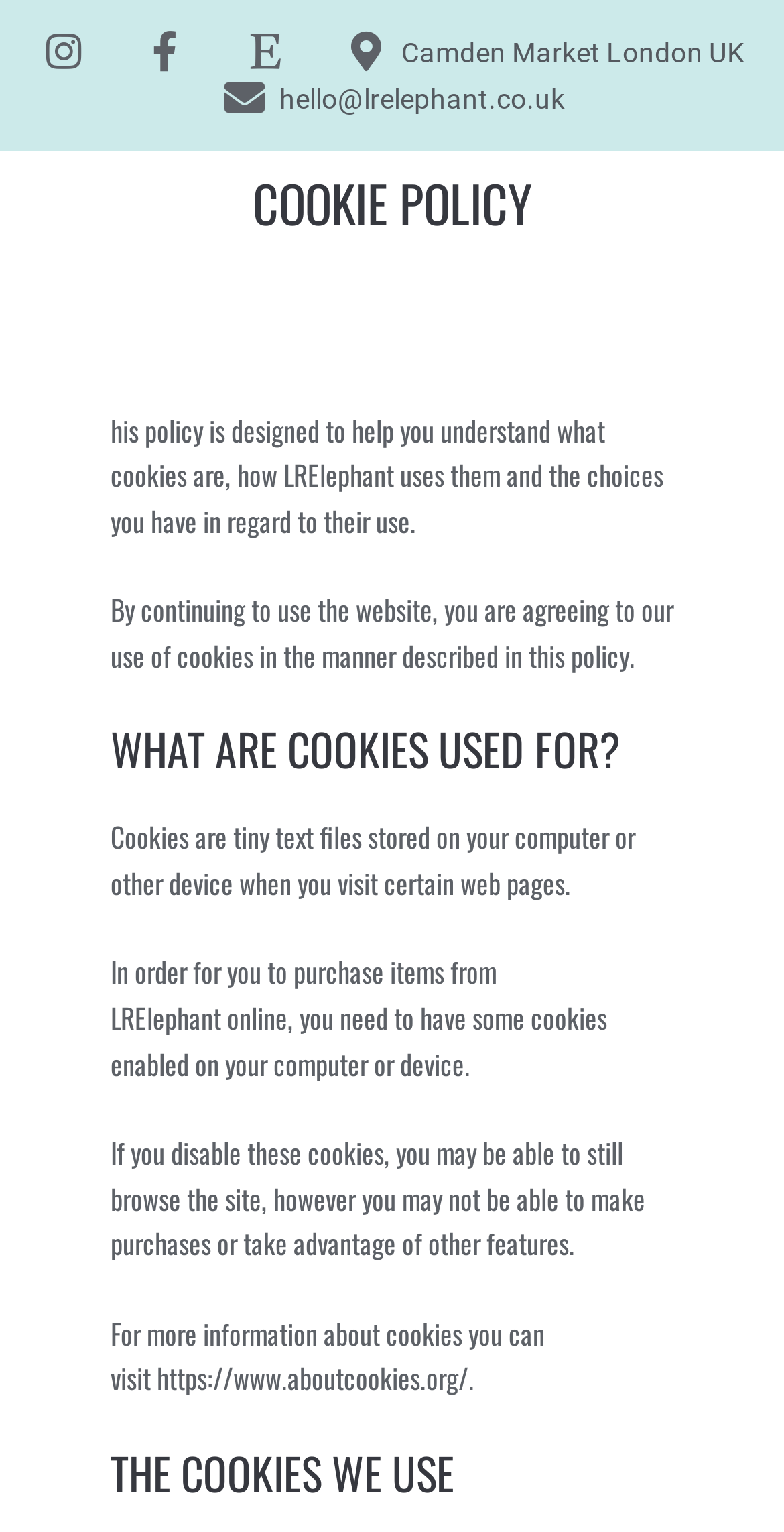Answer the question below in one word or phrase:
What is the website's policy on cookies?

Agreement by continuing to use